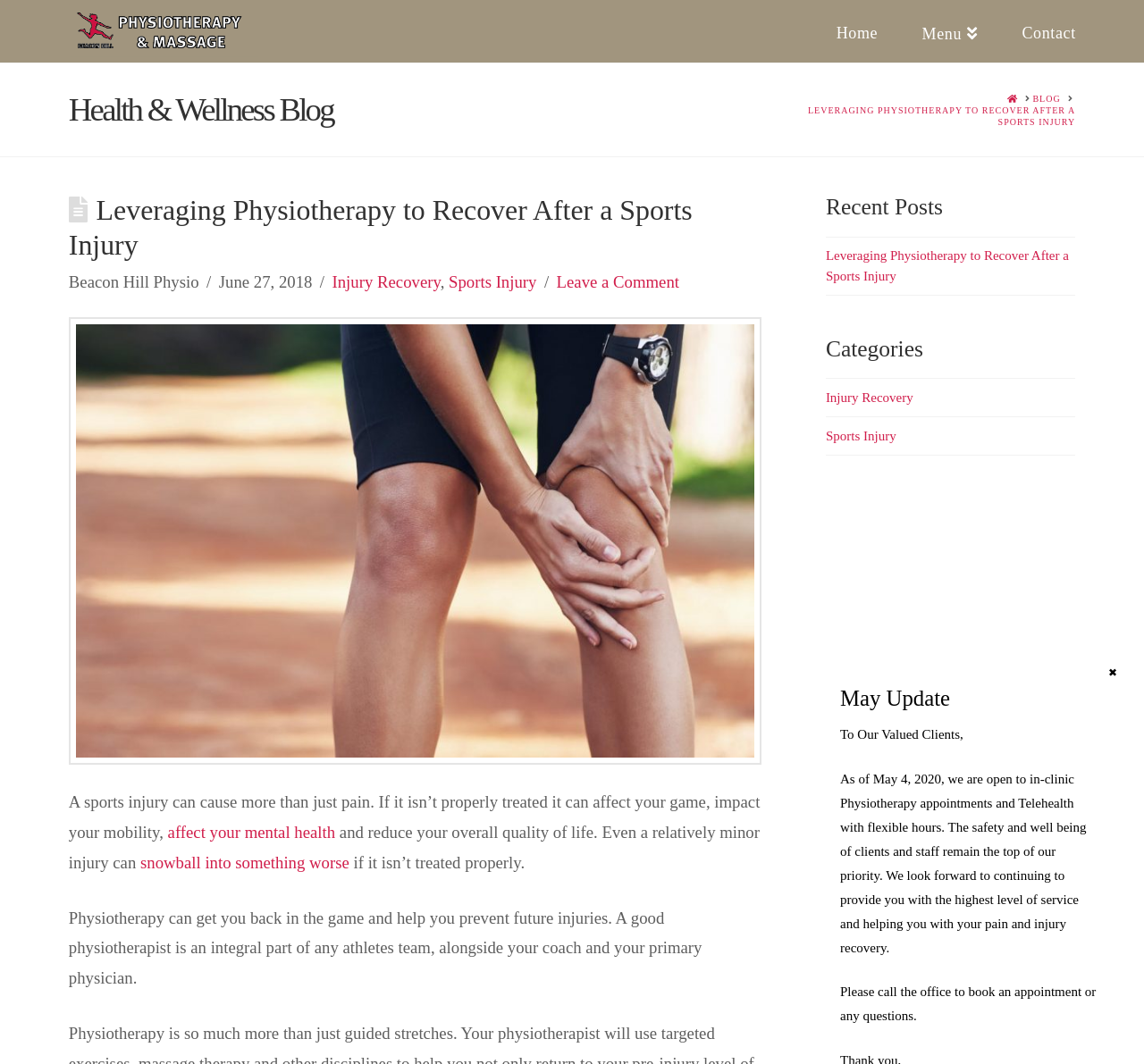What is the name of the physiotherapy clinic?
Look at the image and respond with a single word or a short phrase.

Beacon Hill Physiotherapy & Sport Medicine